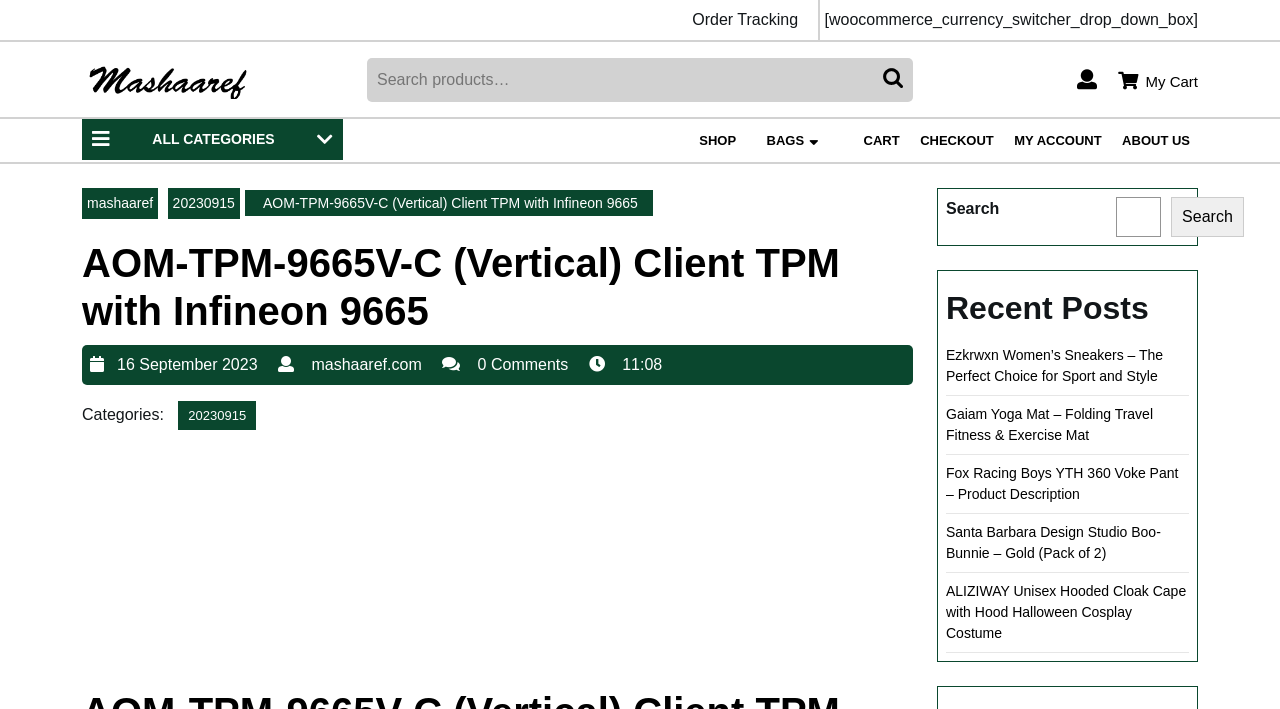Answer with a single word or phrase: 
What is the category of the product?

Not specified